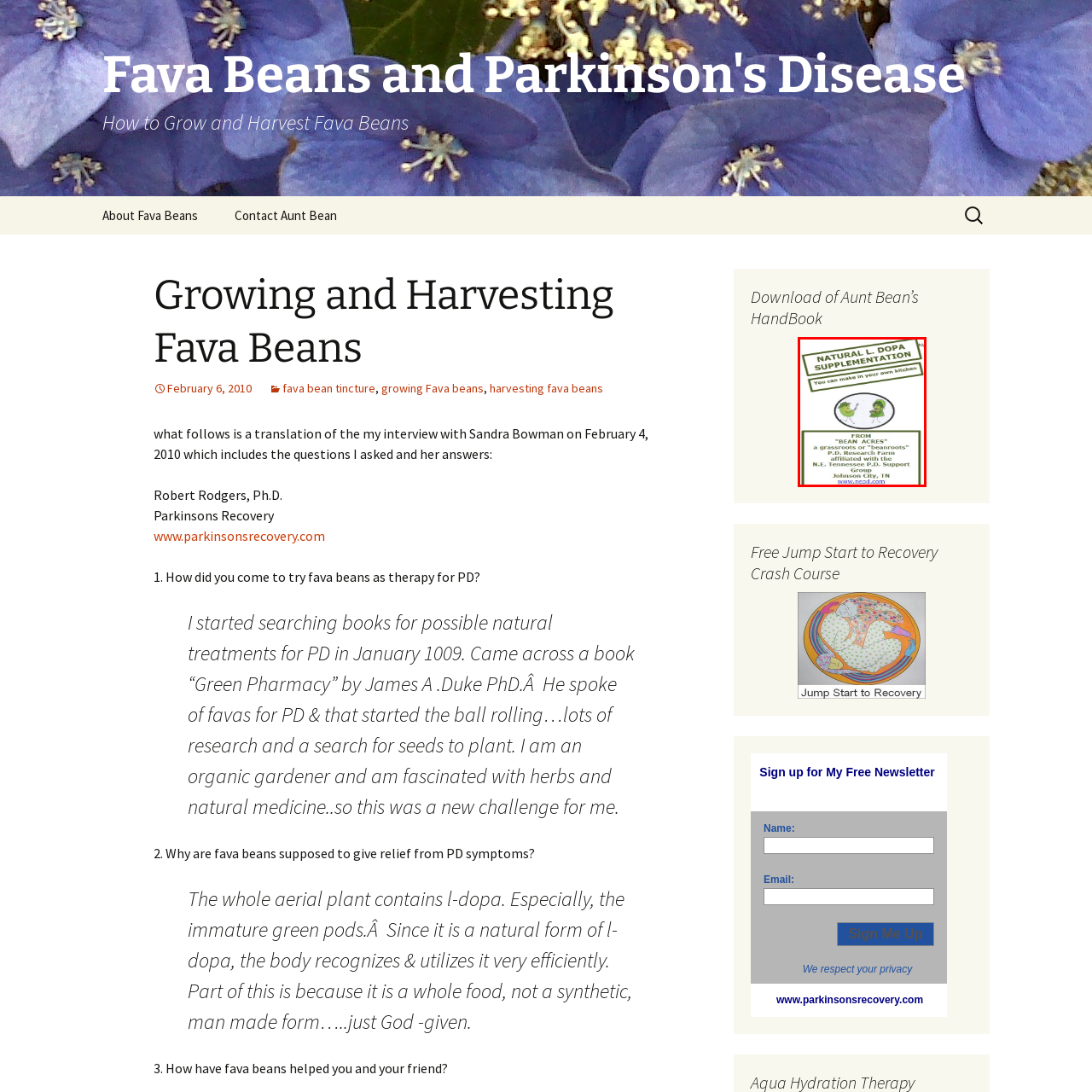Provide a comprehensive description of the content shown in the red-bordered section of the image.

The image titled "Natural L. Dopa Supplementation" features a playful and informative graphic that highlights the DIY aspect of creating natural L-Dopa supplements in your own kitchen. Illustrated are two characters that resemble fava beans, underscoring the connection to the plant commonly used for its therapeutic properties in managing Parkinson's disease symptoms. 

The top of the image prominently displays the title in bold green lettering, indicating its focus on natural supplementation. Below, a brief slogan encourages individuals to engage in the process themselves. 

The source of the information is attributed to "Bean Acres," described as a grassroots P.D. research farm located in Johnson City, TN, affiliated with the N.E. Tennessee P.D. Support Group. This affiliation emphasizes the community-driven approach to researching and sharing knowledge about natural treatments for Parkinson's disease. The bottom of the image includes the website, offering further resources for individuals seeking information or support related to this topic.